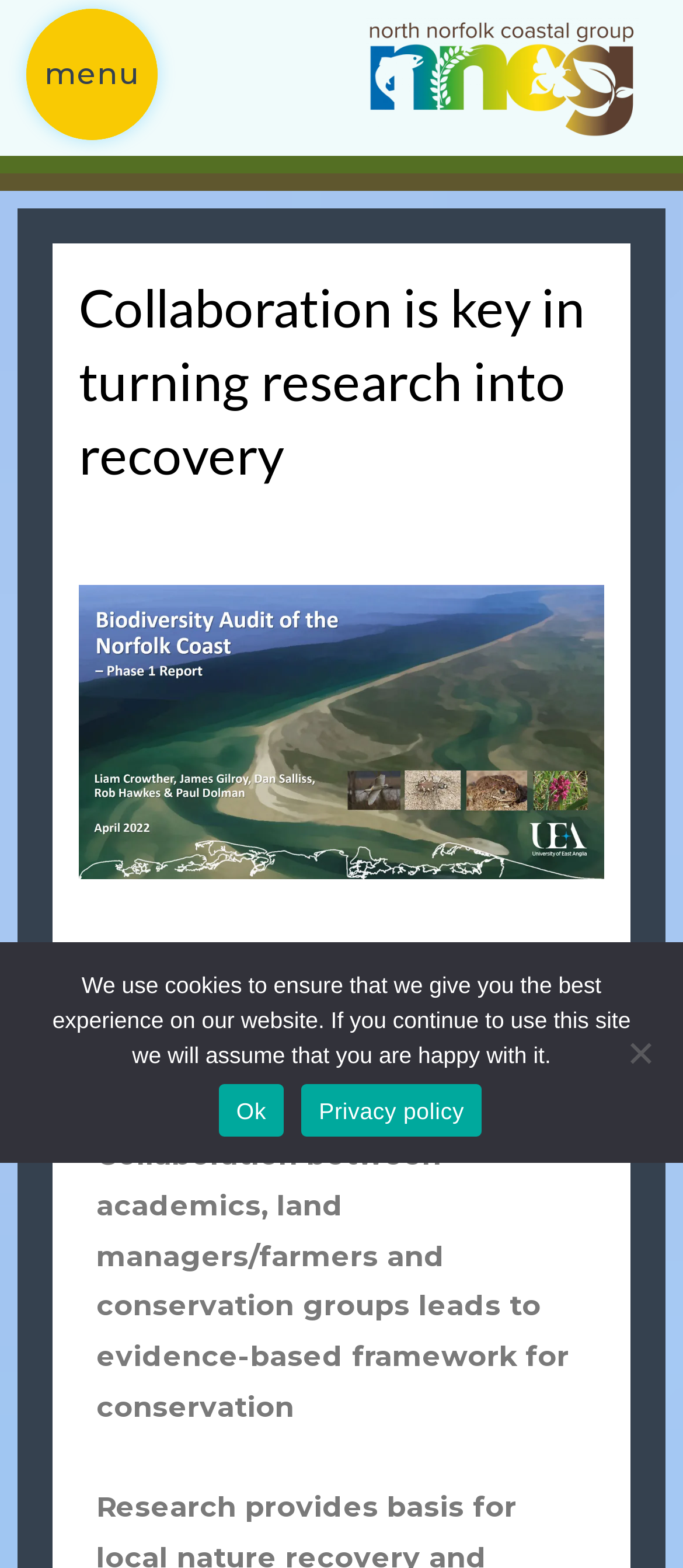Determine the bounding box coordinates of the UI element described below. Use the format (top-left x, top-left y, bottom-right x, bottom-right y) with floating point numbers between 0 and 1: Ok

[0.32, 0.691, 0.416, 0.725]